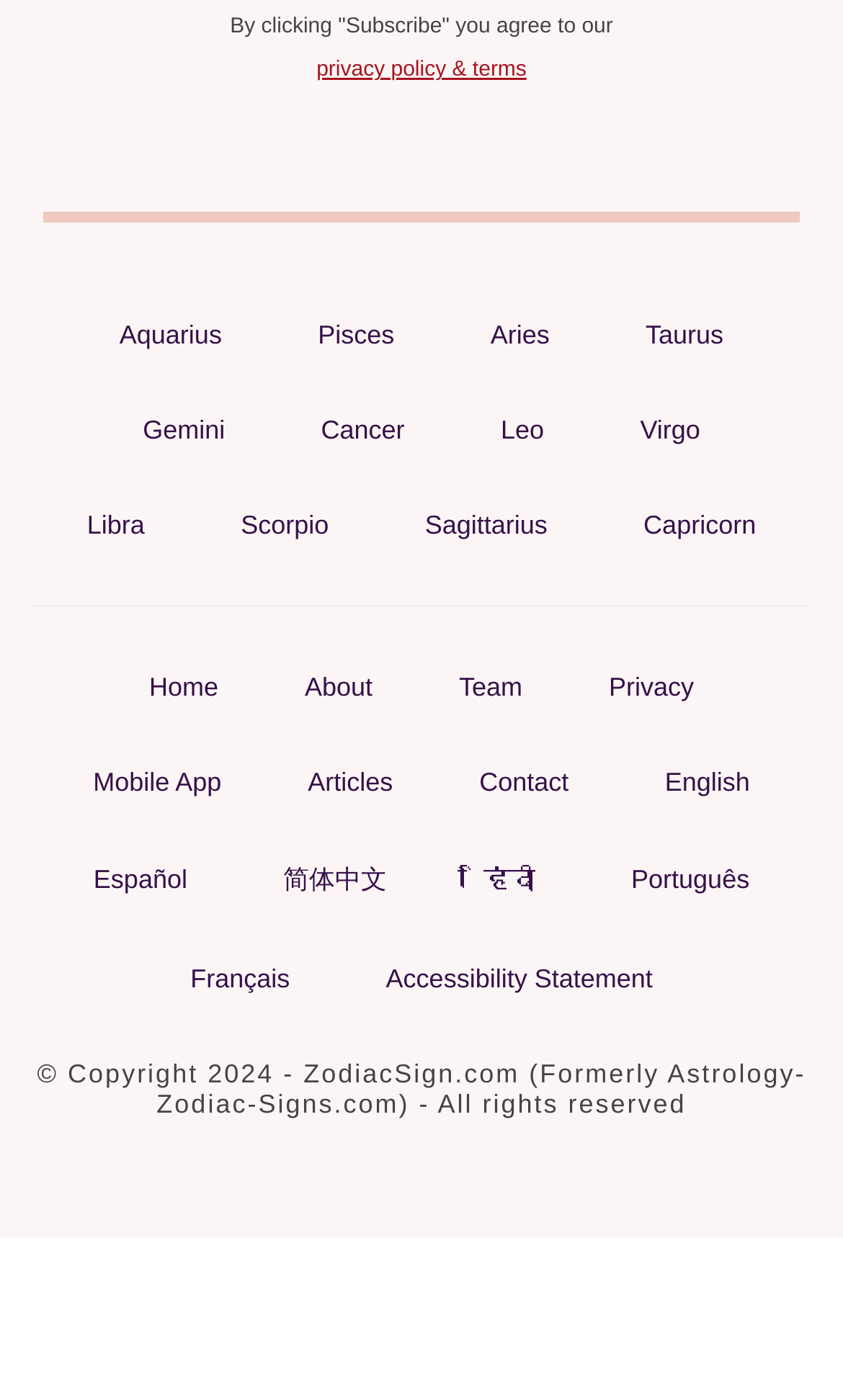Please indicate the bounding box coordinates for the clickable area to complete the following task: "visit CONTACT page". The coordinates should be specified as four float numbers between 0 and 1, i.e., [left, top, right, bottom].

None